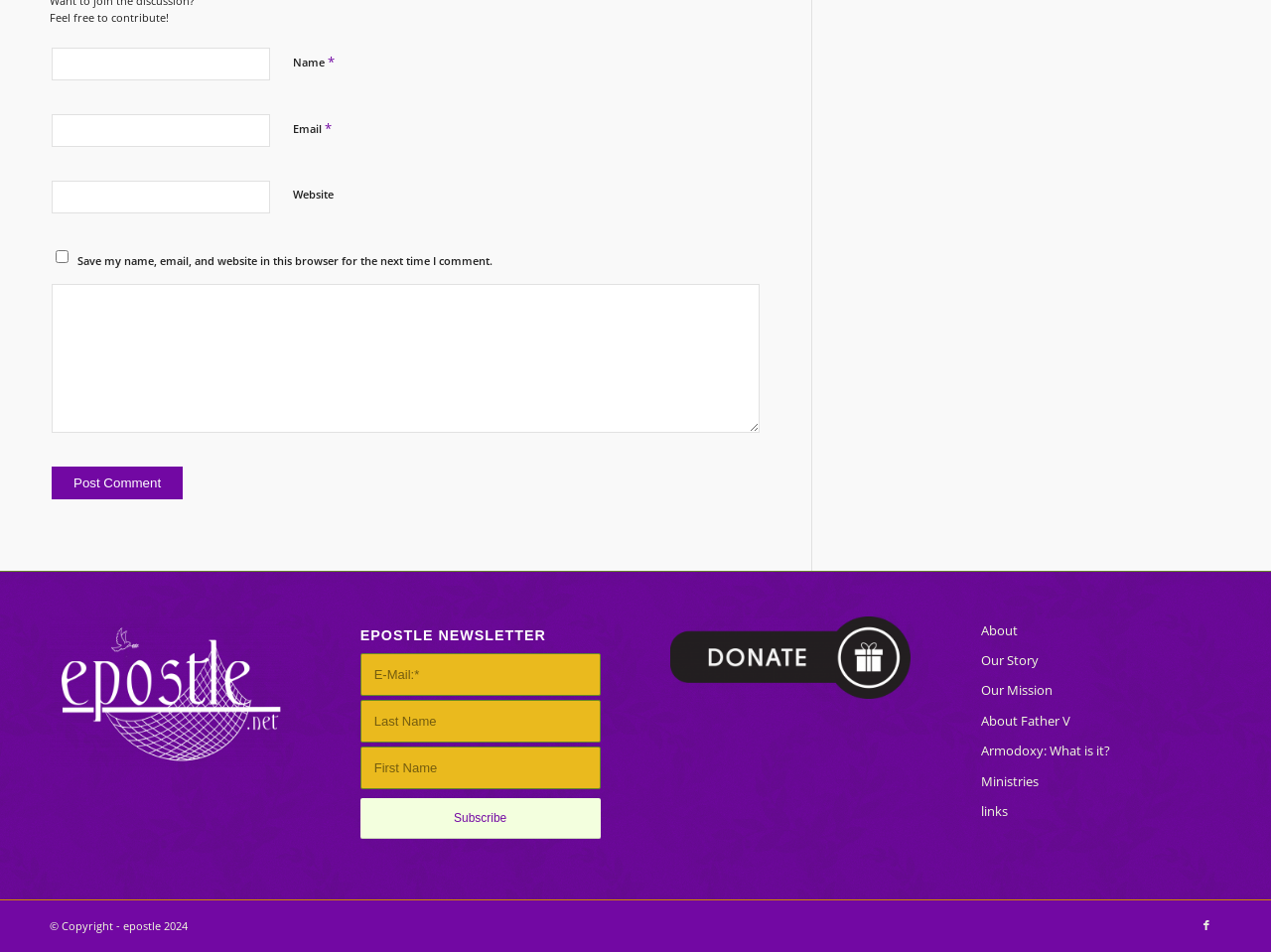What is the label of the first textbox in the newsletter section?
Please give a detailed and elaborate answer to the question.

I looked at the newsletter section and found the first textbox, which is labeled 'E-Mail: *', indicating that it is a required field.